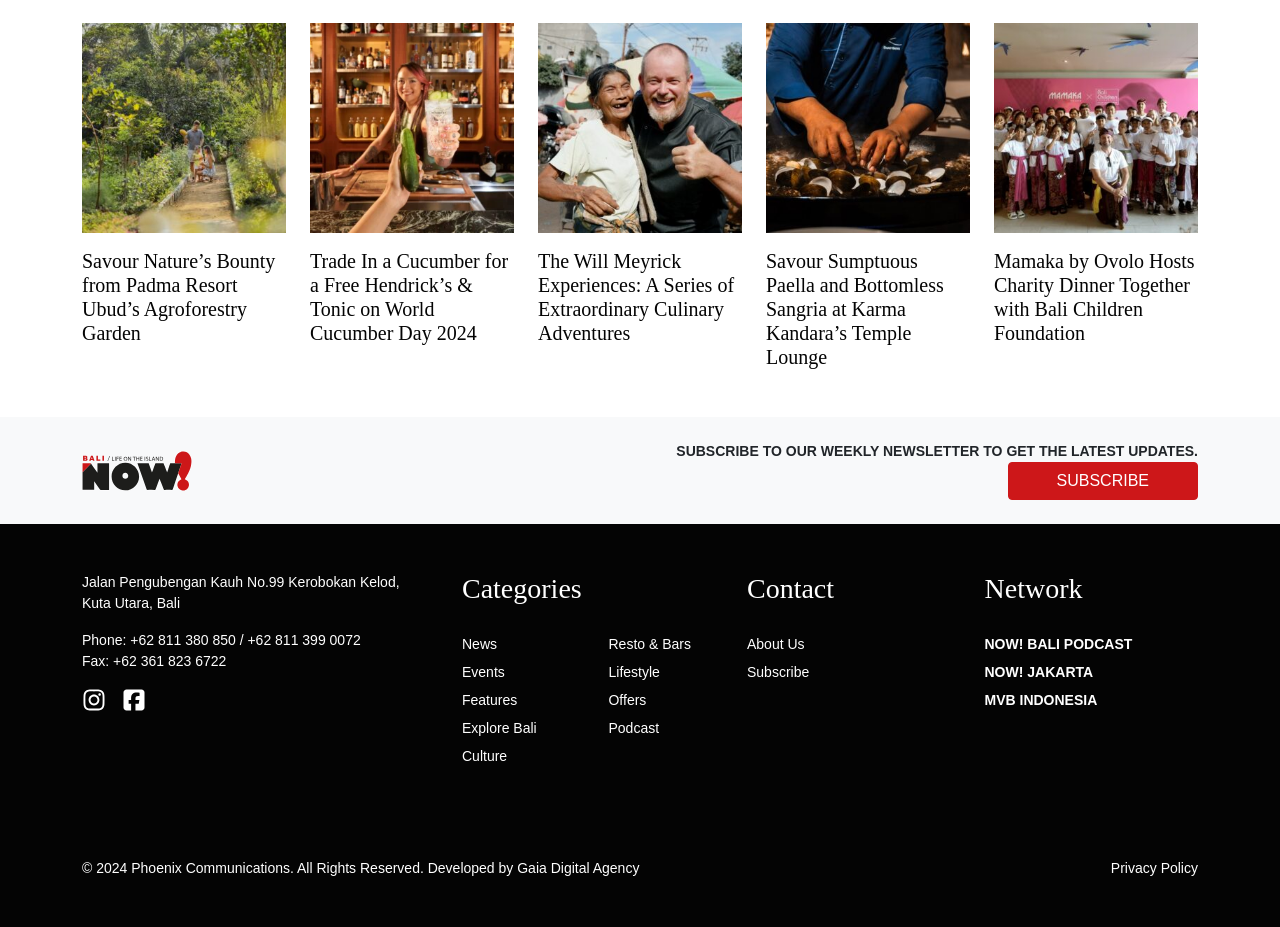Answer in one word or a short phrase: 
What is the name of the charity organization mentioned in the webpage?

Bali Children Foundation